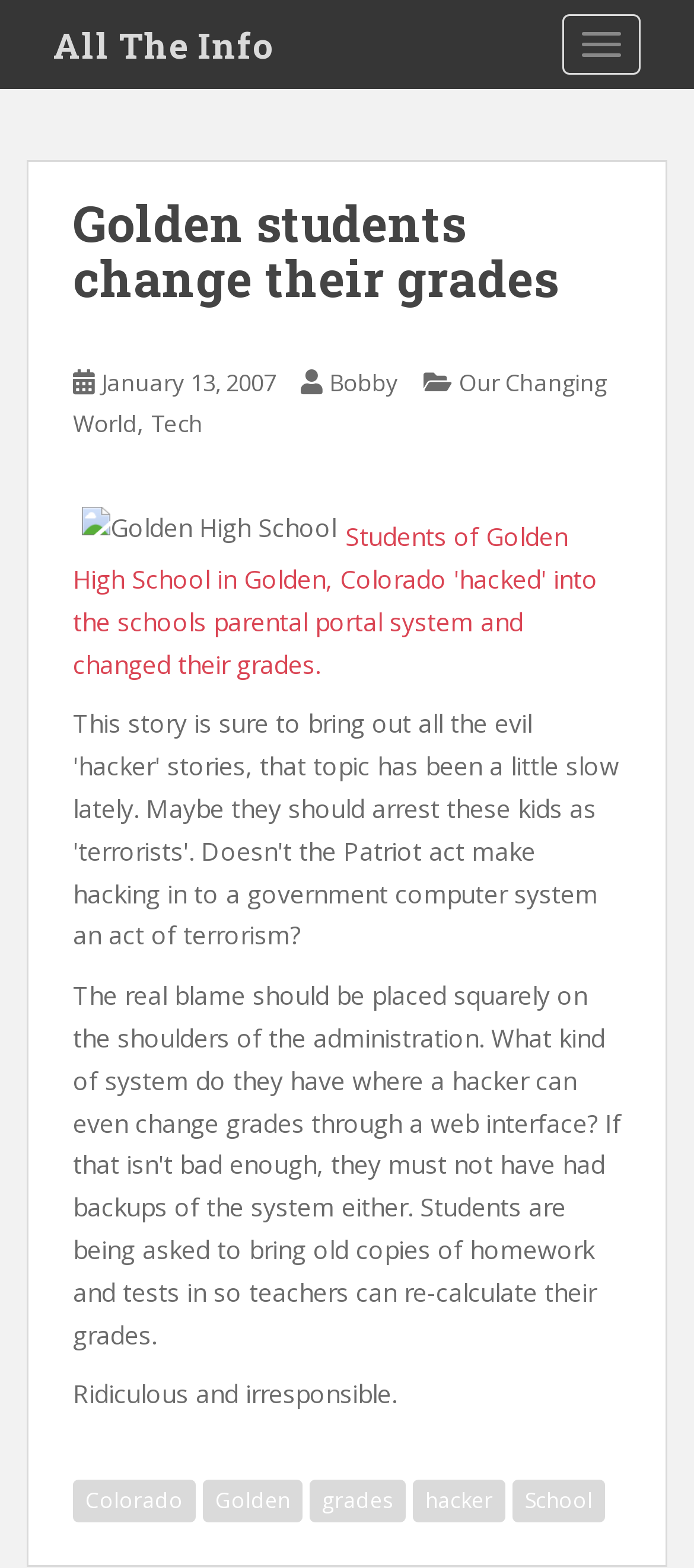Please find the bounding box coordinates of the element that must be clicked to perform the given instruction: "Toggle navigation". The coordinates should be four float numbers from 0 to 1, i.e., [left, top, right, bottom].

[0.81, 0.009, 0.923, 0.048]